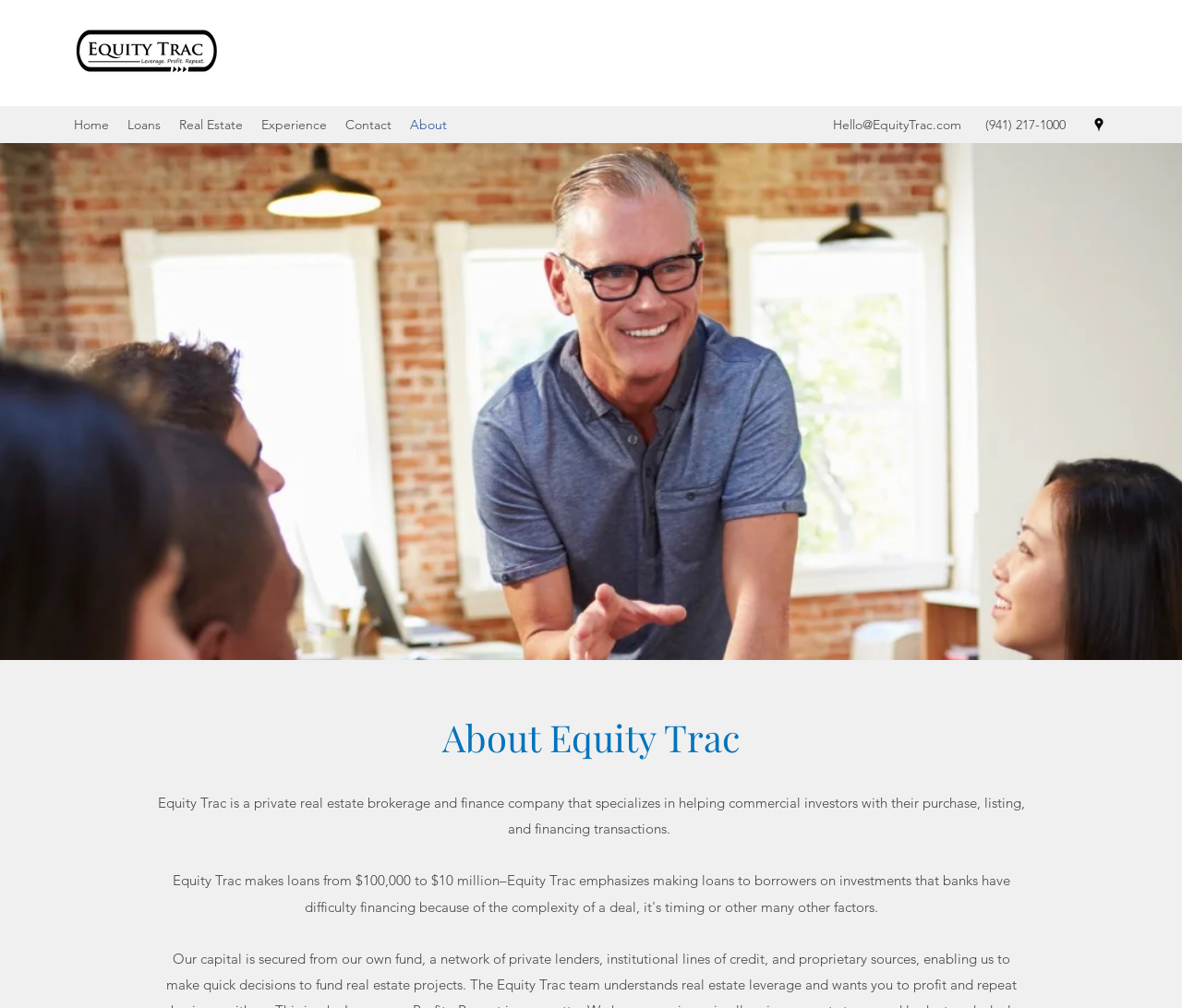What is the company's role in real estate?
Based on the image, respond with a single word or phrase.

brokerage and finance